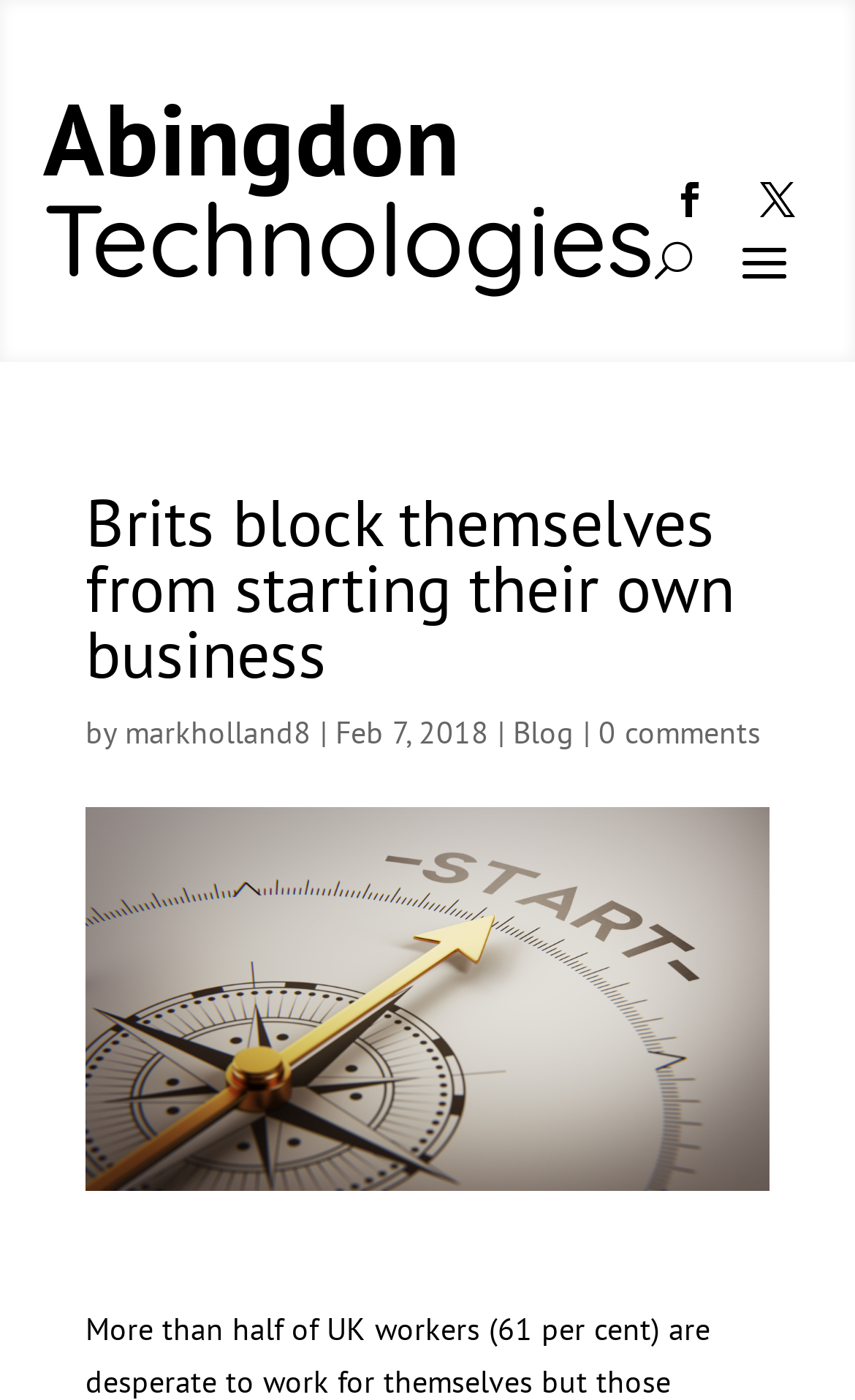What is the company name?
Provide a thorough and detailed answer to the question.

The company name can be found in the top-left corner of the webpage, where it is written in two parts: 'Abingdon' and 'Technologies', indicating that the company name is Abingdon Technologies.